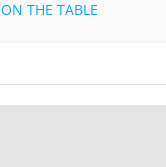What percentage of Alaska Airlines flight attendants voted to strike?
Examine the webpage screenshot and provide an in-depth answer to the question.

The percentage of Alaska Airlines flight attendants who voted to strike can be found in the title of the article, which is '99.48% of Alaska Airlines flight attendants vote to strike'. This percentage represents the majority of flight attendants who participated in the vote.